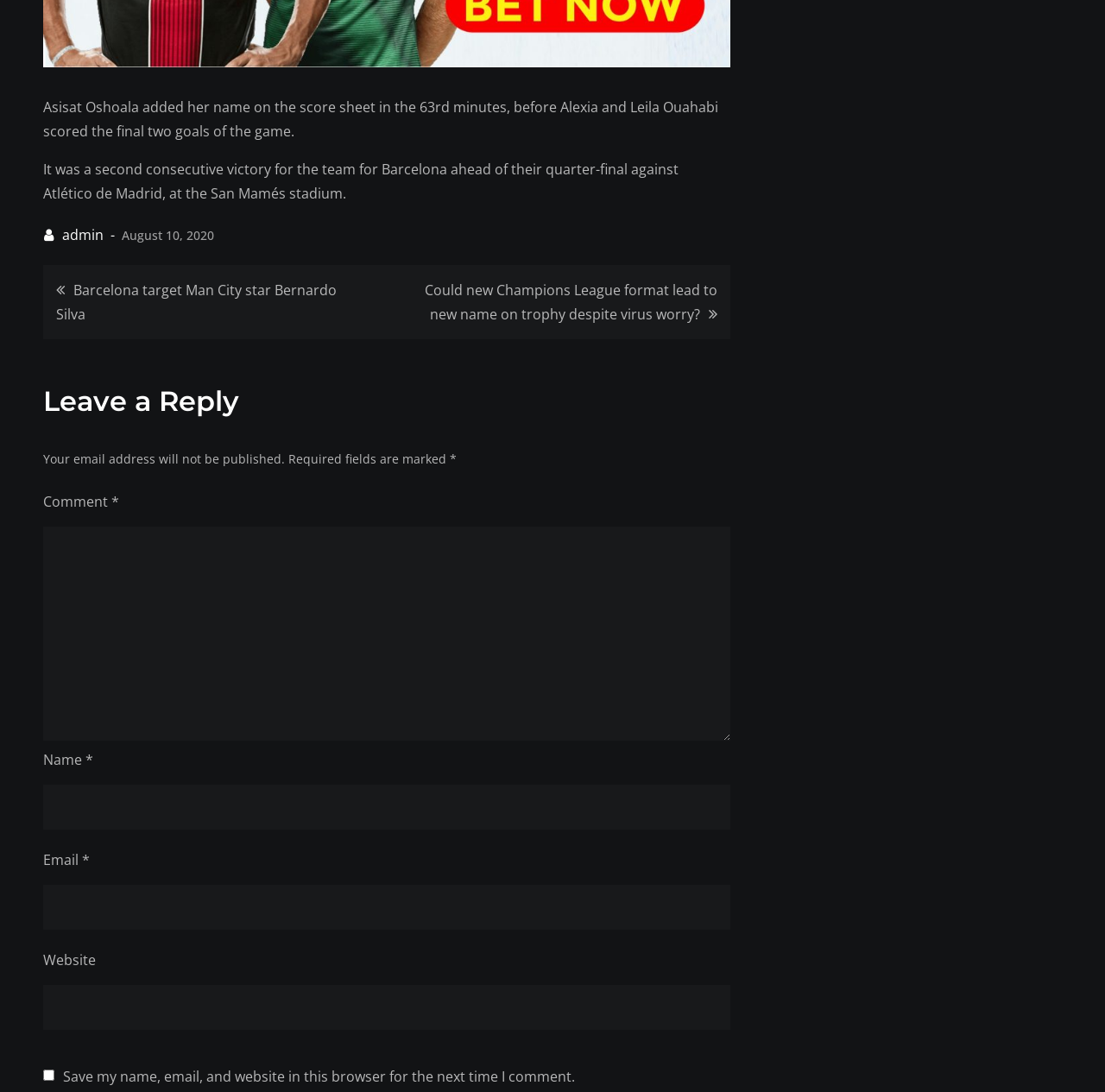Pinpoint the bounding box coordinates of the clickable element to carry out the following instruction: "Click on the link to view related post."

[0.051, 0.254, 0.33, 0.299]